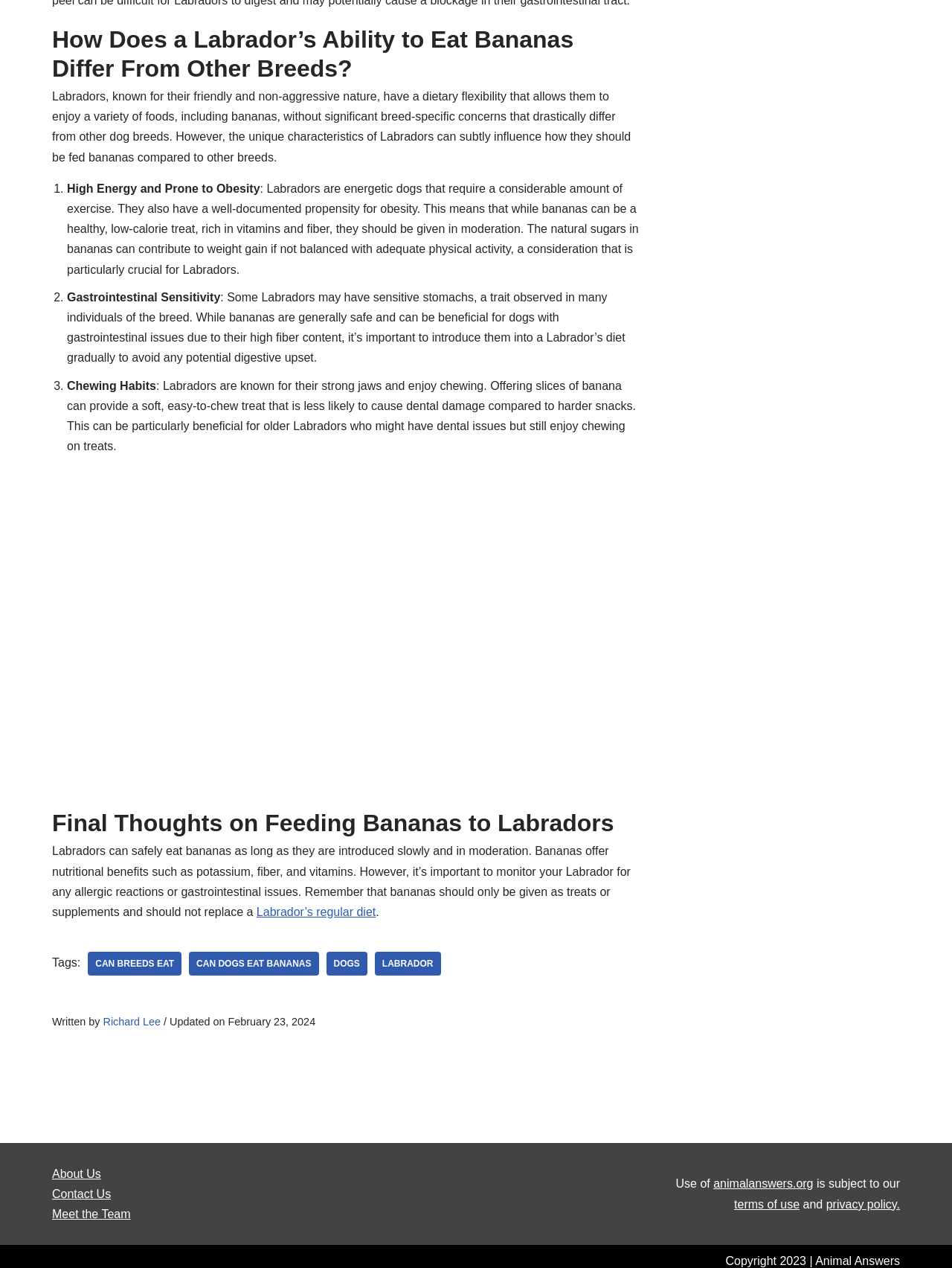Using the elements shown in the image, answer the question comprehensively: Why should bananas be introduced slowly to Labradors?

The webpage advises introducing bananas slowly to Labradors to avoid potential digestive upset, as some Labradors may have sensitive stomachs.